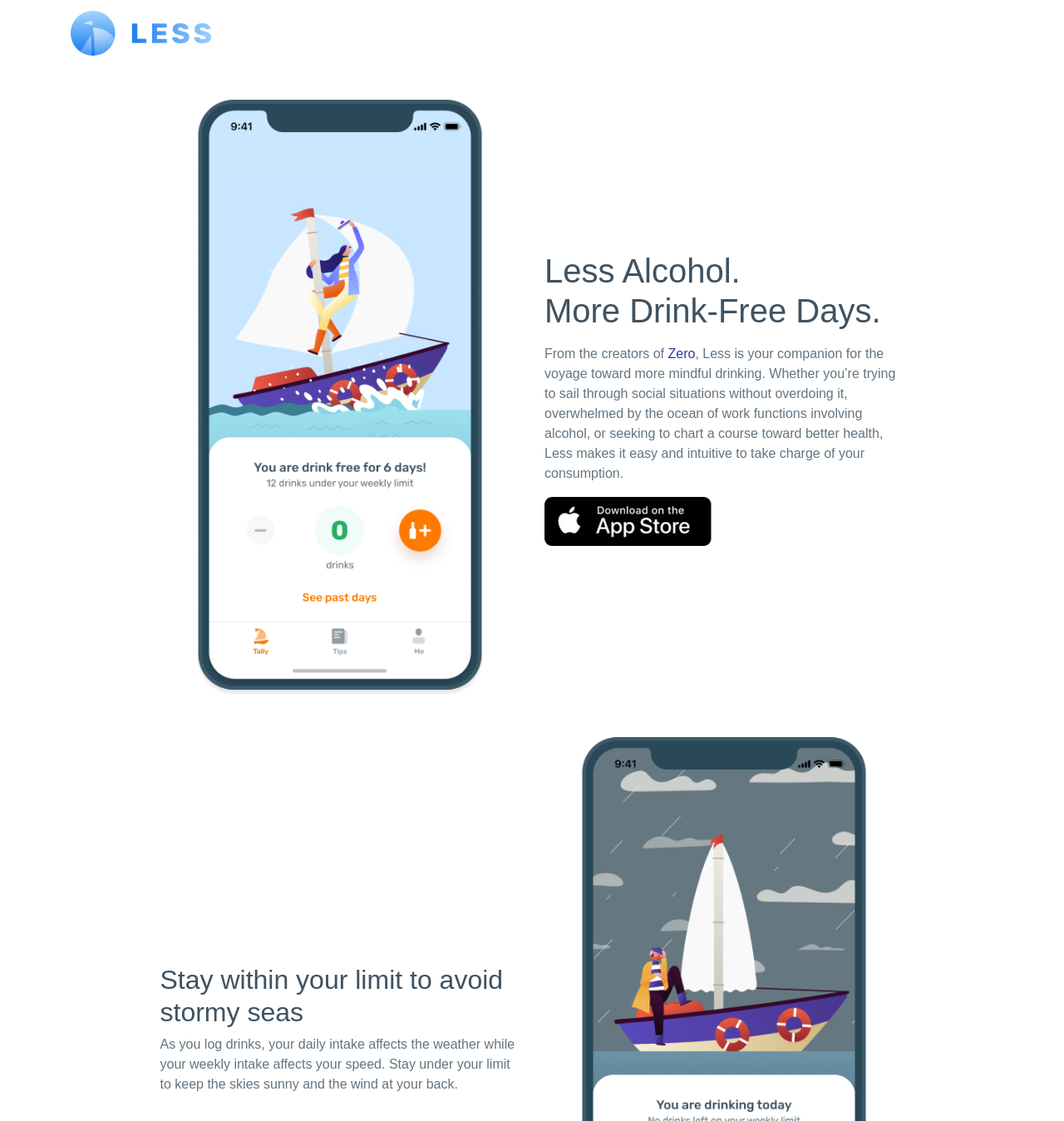What is the relationship between the daily intake and the weather?
Look at the screenshot and respond with one word or a short phrase.

Affects the weather